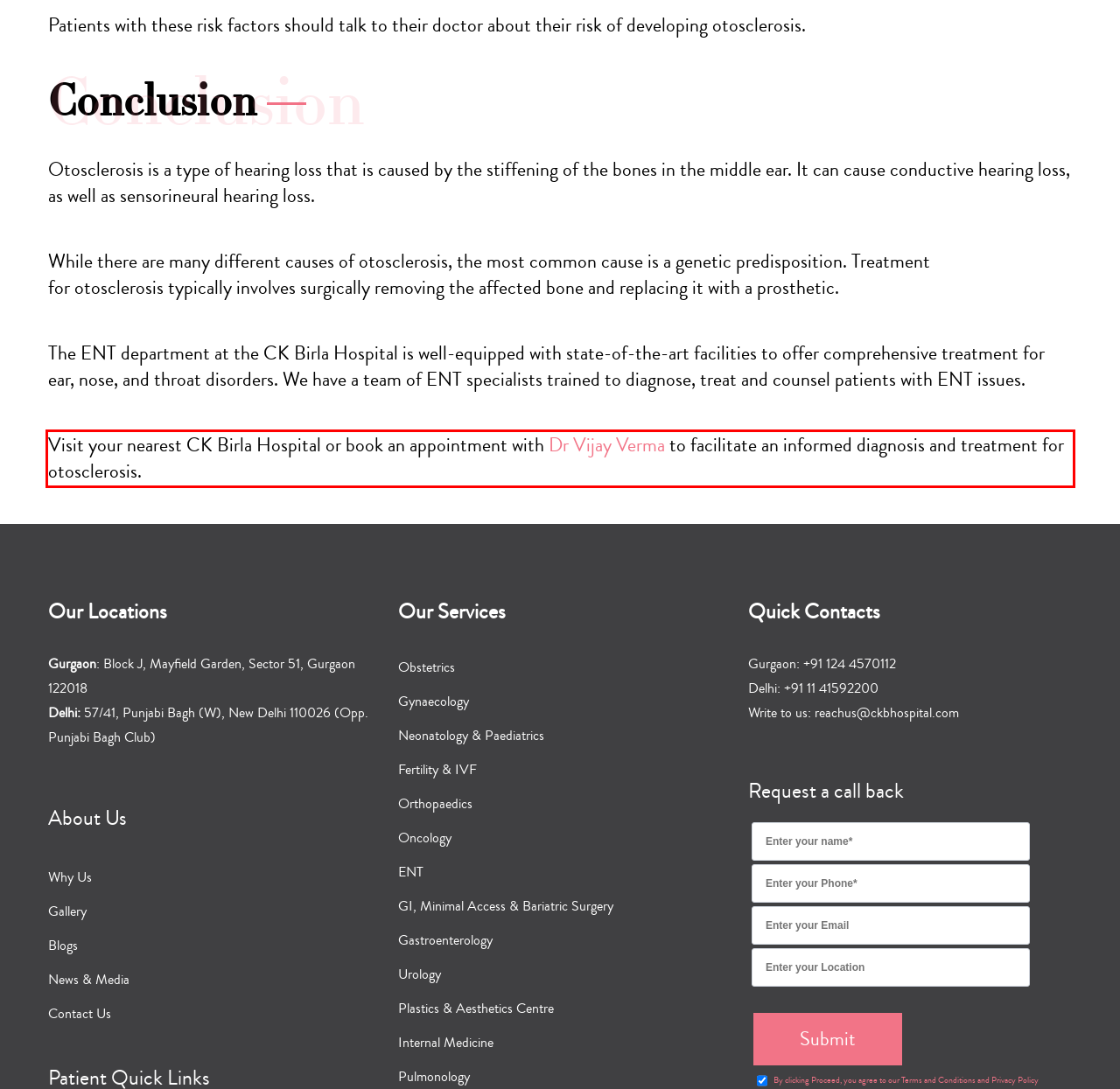The screenshot you have been given contains a UI element surrounded by a red rectangle. Use OCR to read and extract the text inside this red rectangle.

Visit your nearest CK Birla Hospital or book an appointment with Dr Vijay Verma to facilitate an informed diagnosis and treatment for otosclerosis.